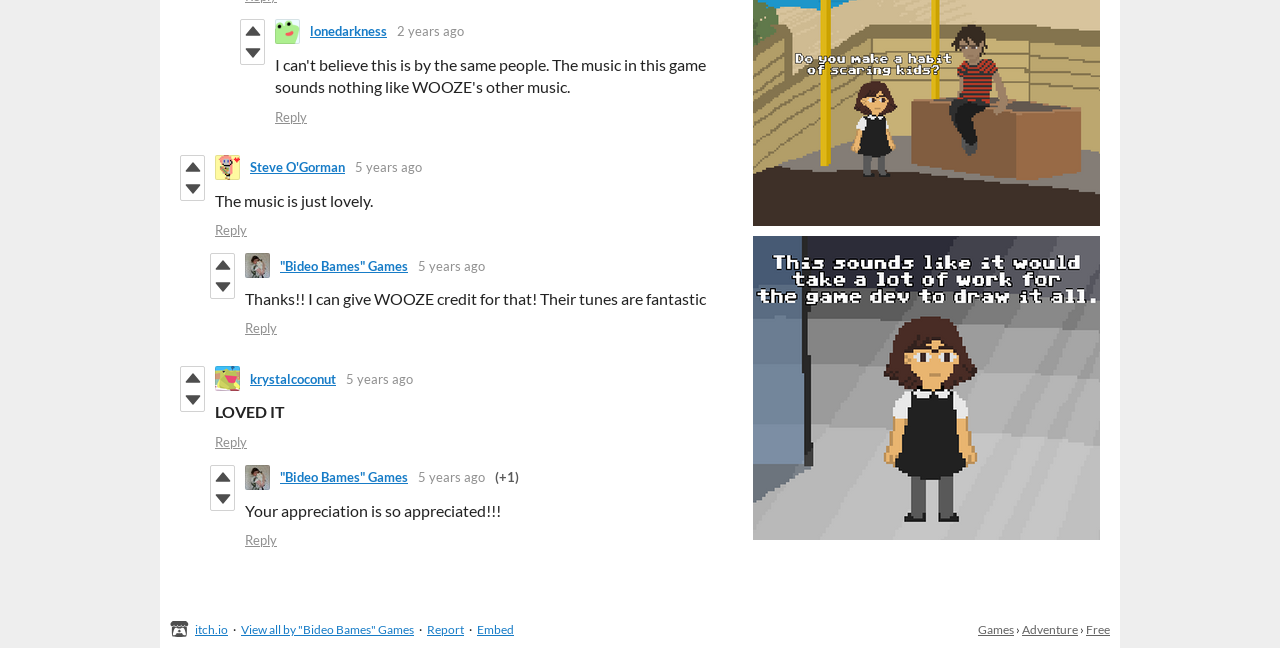Please identify the bounding box coordinates of the clickable area that will allow you to execute the instruction: "View the profile of Steve O'Gorman".

[0.195, 0.246, 0.27, 0.27]